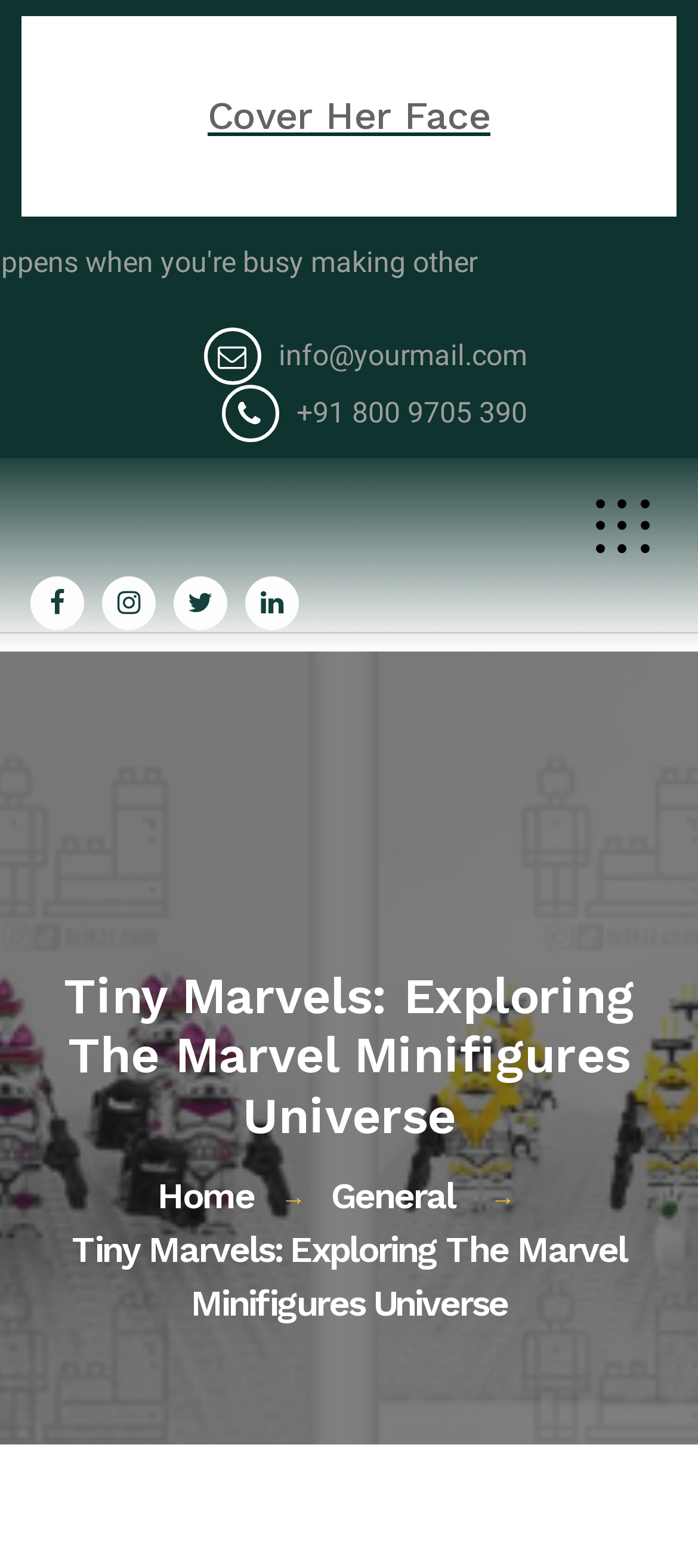Using the image as a reference, answer the following question in as much detail as possible:
What is the email address on the webpage?

I found the email address by looking at the link element with the text 'info@yourmail.com' which is located at the top of the webpage.